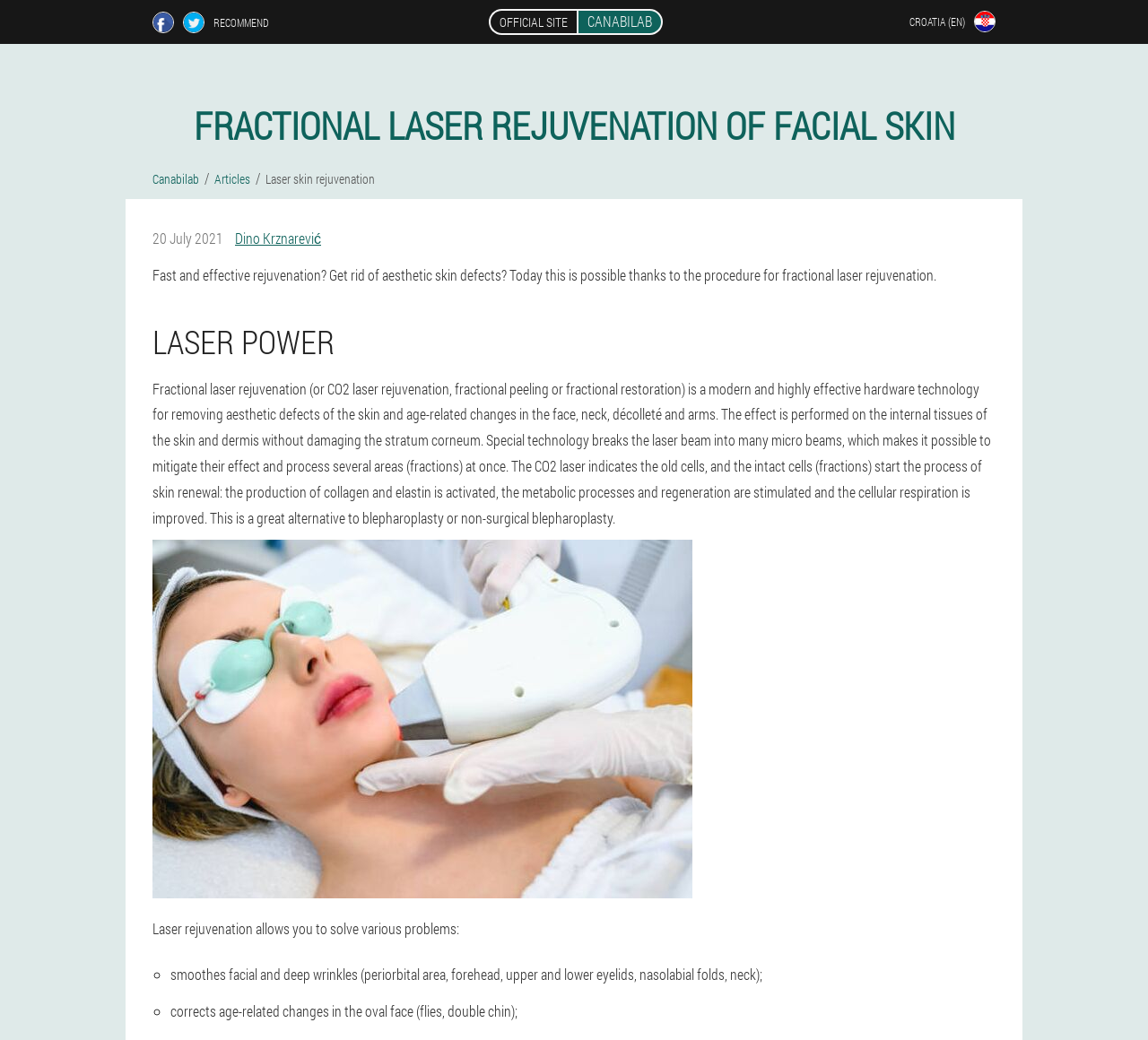Find the bounding box coordinates of the clickable element required to execute the following instruction: "Click the 'Home' link". Provide the coordinates as four float numbers between 0 and 1, i.e., [left, top, right, bottom].

None